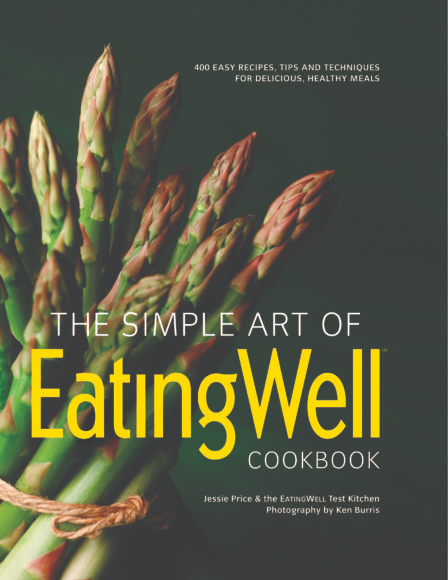Provide an in-depth description of the image.

The image showcases the cover of "The Simple Art of EatingWell" cookbook, which highlights a vibrant arrangement of fresh asparagus. This visually appealing design emphasizes a healthy lifestyle with its tagline, "400 Easy Recipes, Tips and Techniques for Delicious, Healthy Meals." Authored by Jessie Price and the EatingWell Test Kitchen, and photographed by Ken Burris, the cover represents a commitment to making healthy eating accessible and enjoyable. The bright colors and natural elements invite readers into a culinary journey that promises both taste and health.